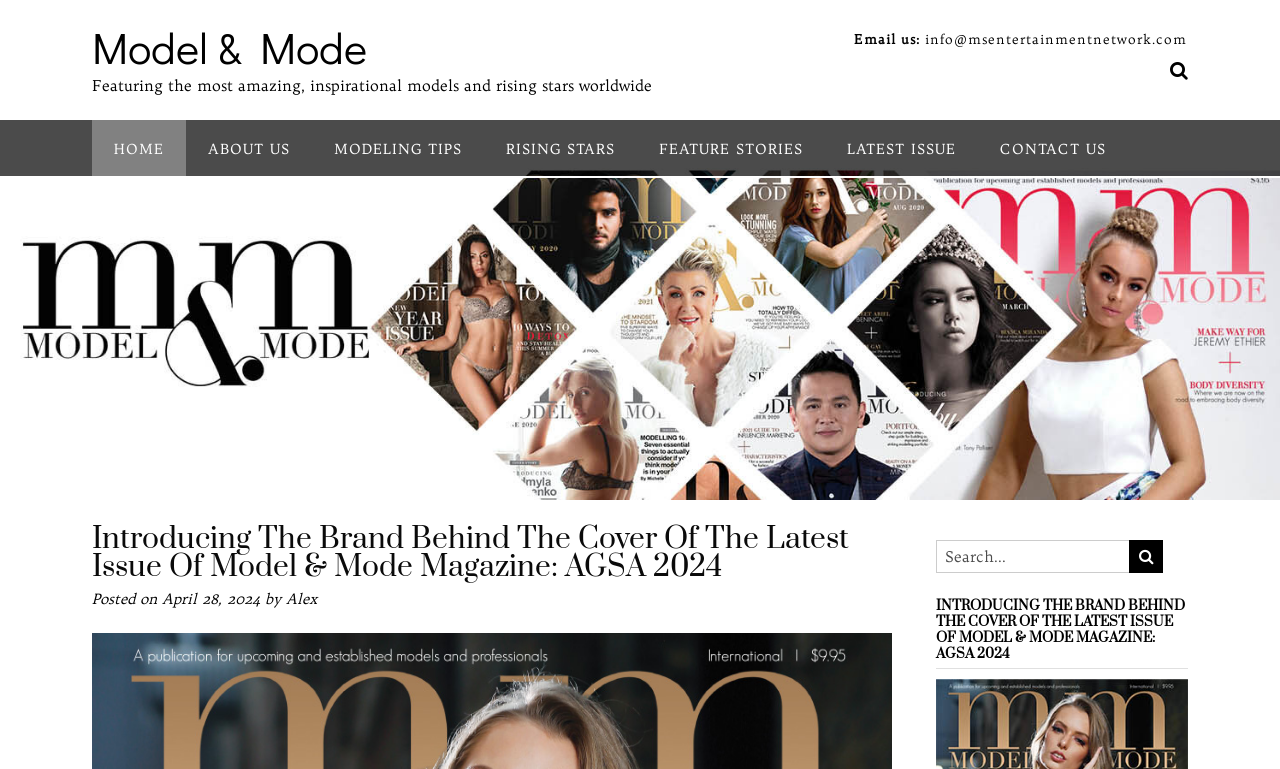Find the bounding box coordinates for the UI element that matches this description: "Model & Mode".

[0.072, 0.023, 0.287, 0.099]